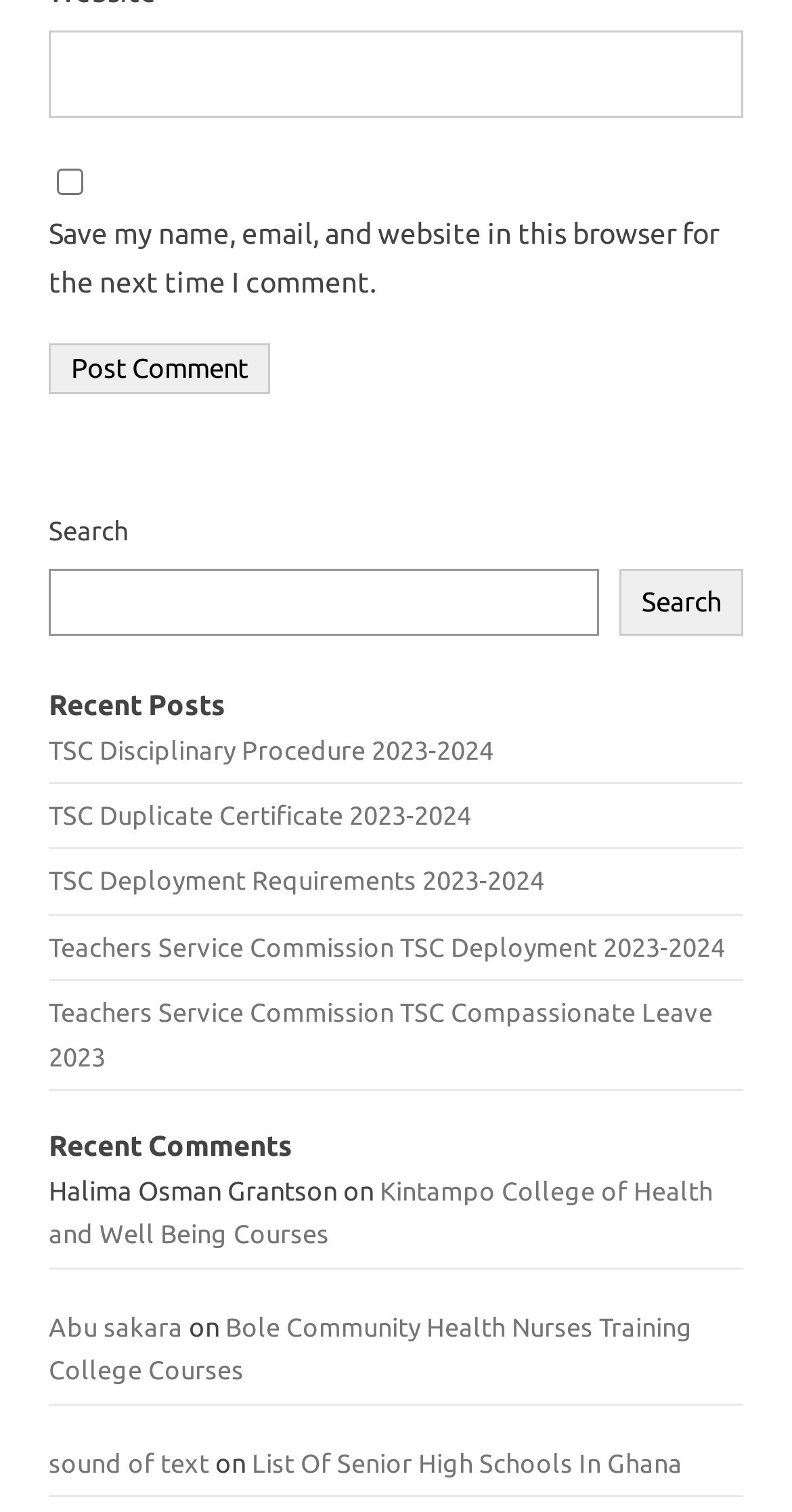Specify the bounding box coordinates of the area to click in order to follow the given instruction: "Check the comment by Abu sakara."

[0.062, 0.868, 0.231, 0.886]